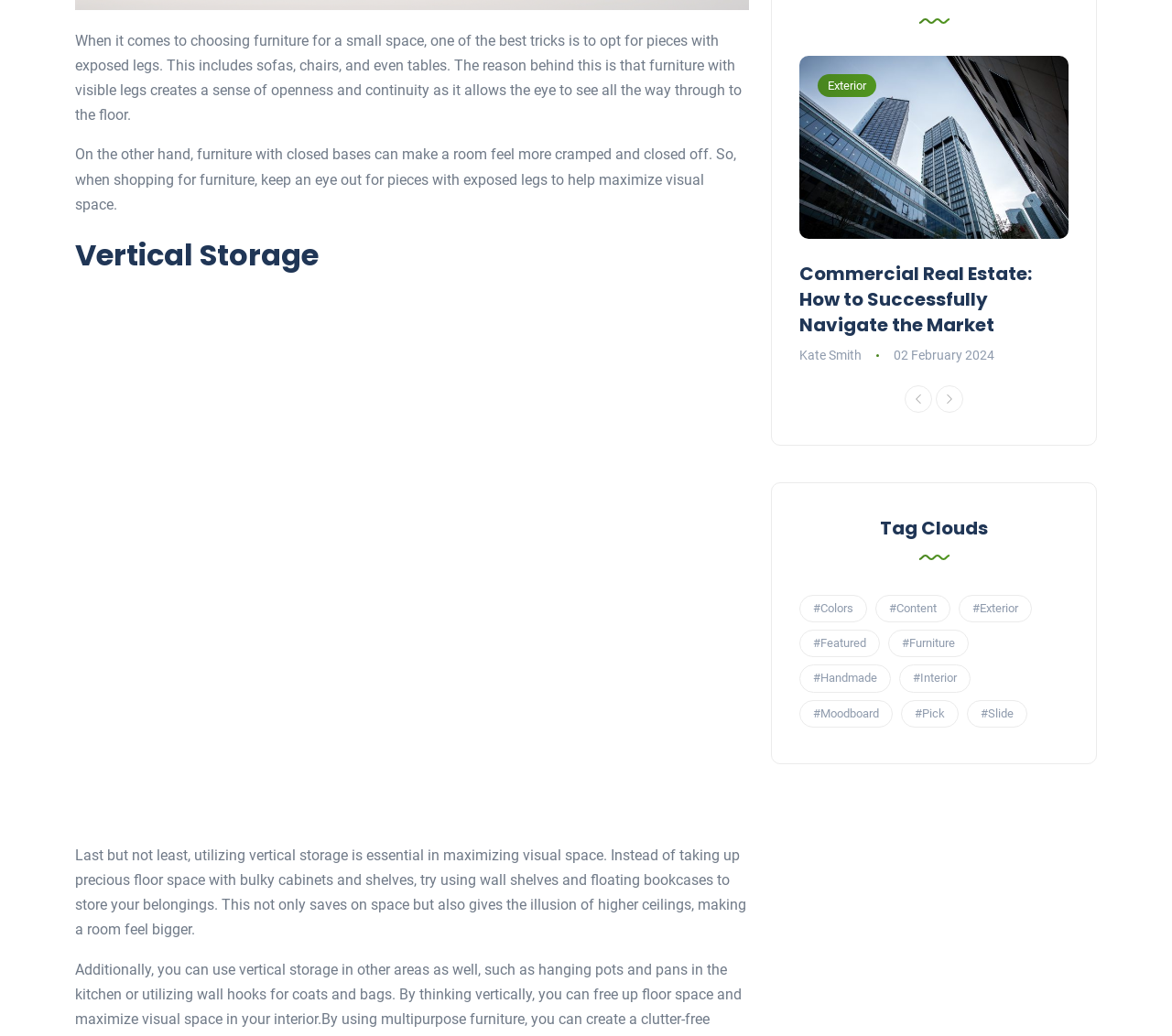How many items are tagged with 'Exterior'?
Please provide a detailed and thorough answer to the question.

In the tag cloud section, the link '#Exterior (2 items)' indicates that there are 2 items tagged with 'Exterior'.